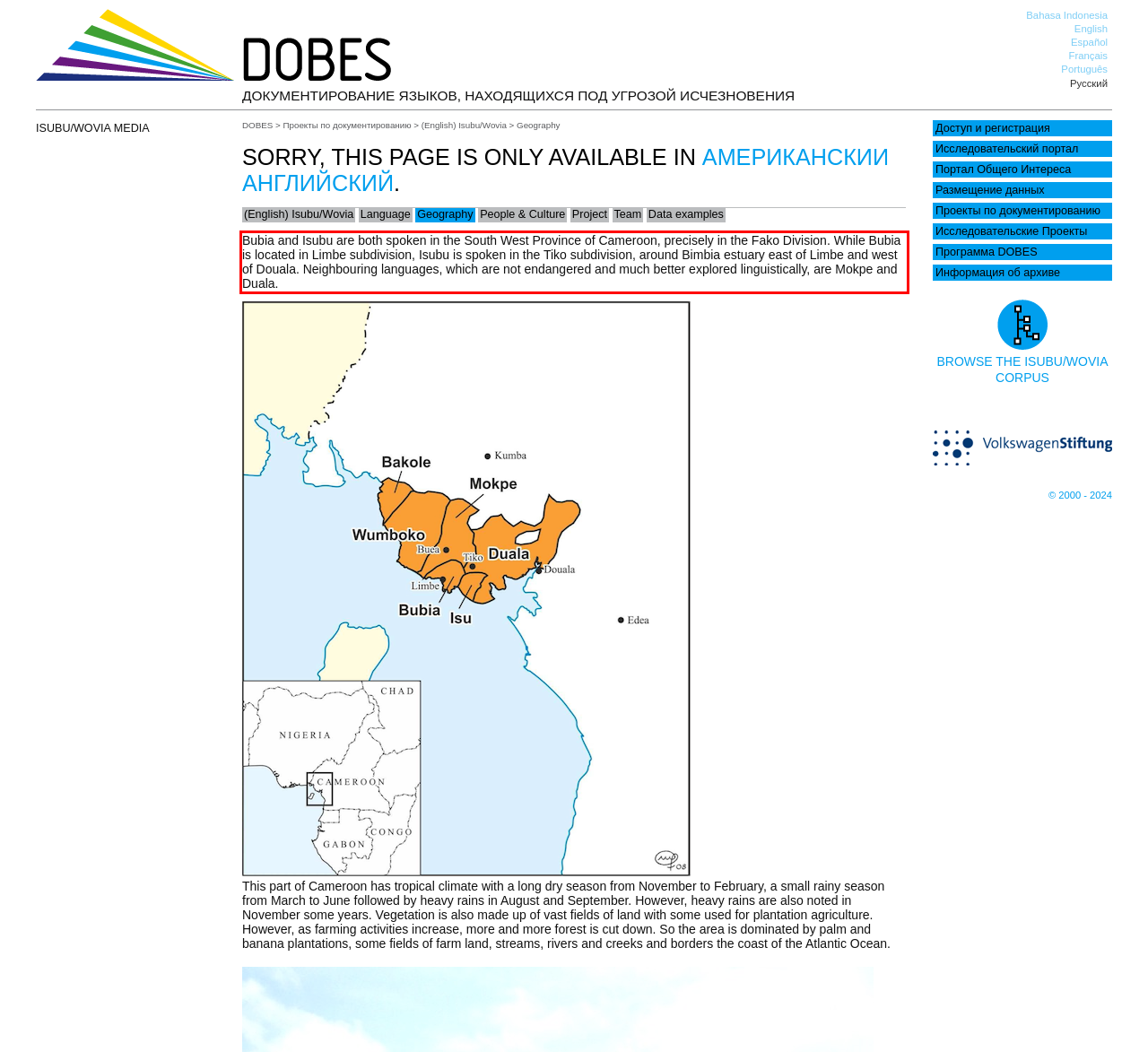Examine the webpage screenshot and use OCR to recognize and output the text within the red bounding box.

Bubia and Isubu are both spoken in the South West Province of Cameroon, precisely in the Fako Division. While Bubia is located in Limbe subdivision, Isubu is spoken in the Tiko subdivision, around Bimbia estuary east of Limbe and west of Douala. Neighbouring languages, which are not endangered and much better explored linguistically, are Mokpe and Duala.